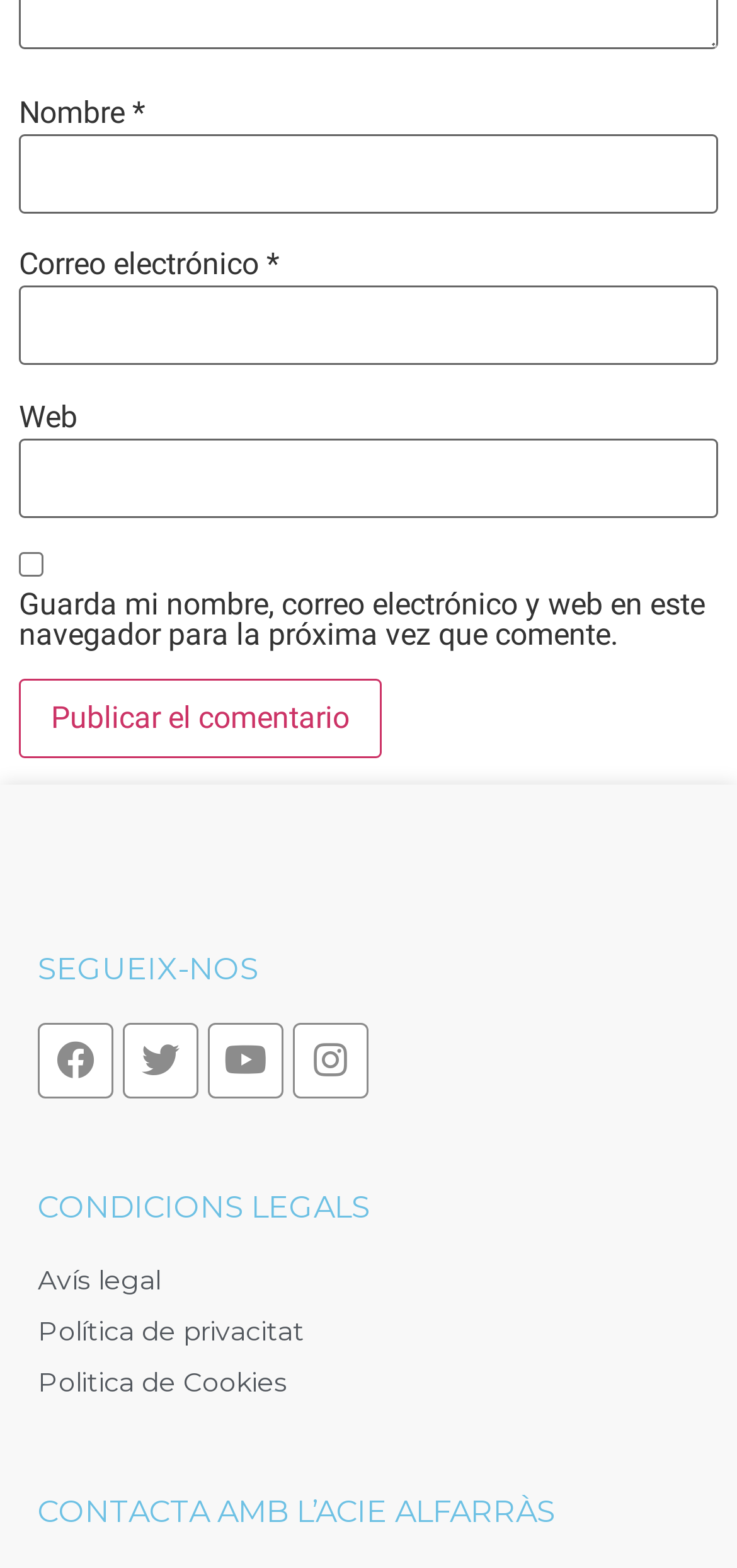What social media platforms are available?
Using the information from the image, answer the question thoroughly.

The social media links are located in the 'SEGUEIX-NOS' section and include Facebook, Twitter, Youtube, and Instagram, each represented by their respective icons.